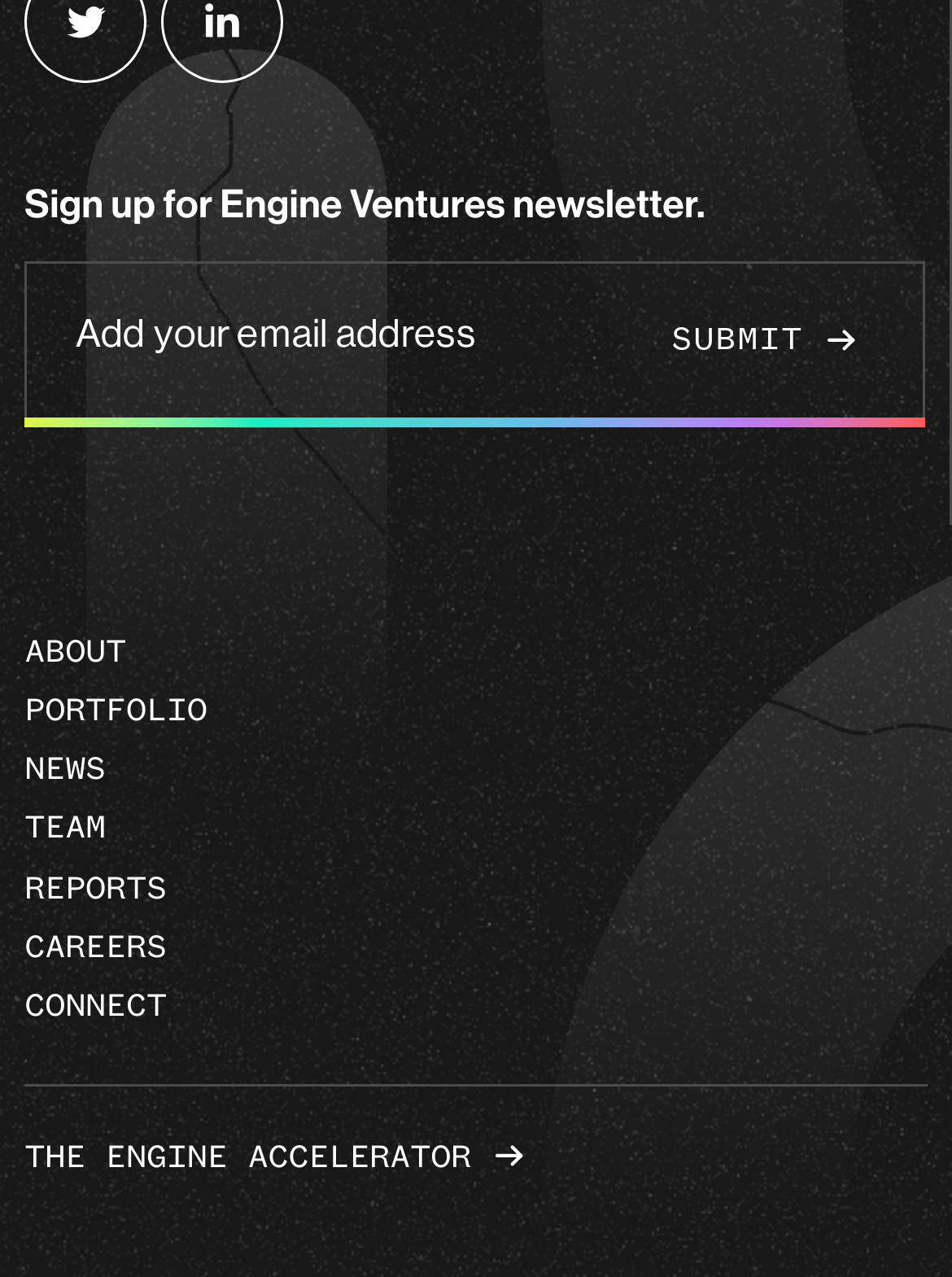Answer the question with a brief word or phrase:
What is the purpose of the top section?

Sign up for newsletter